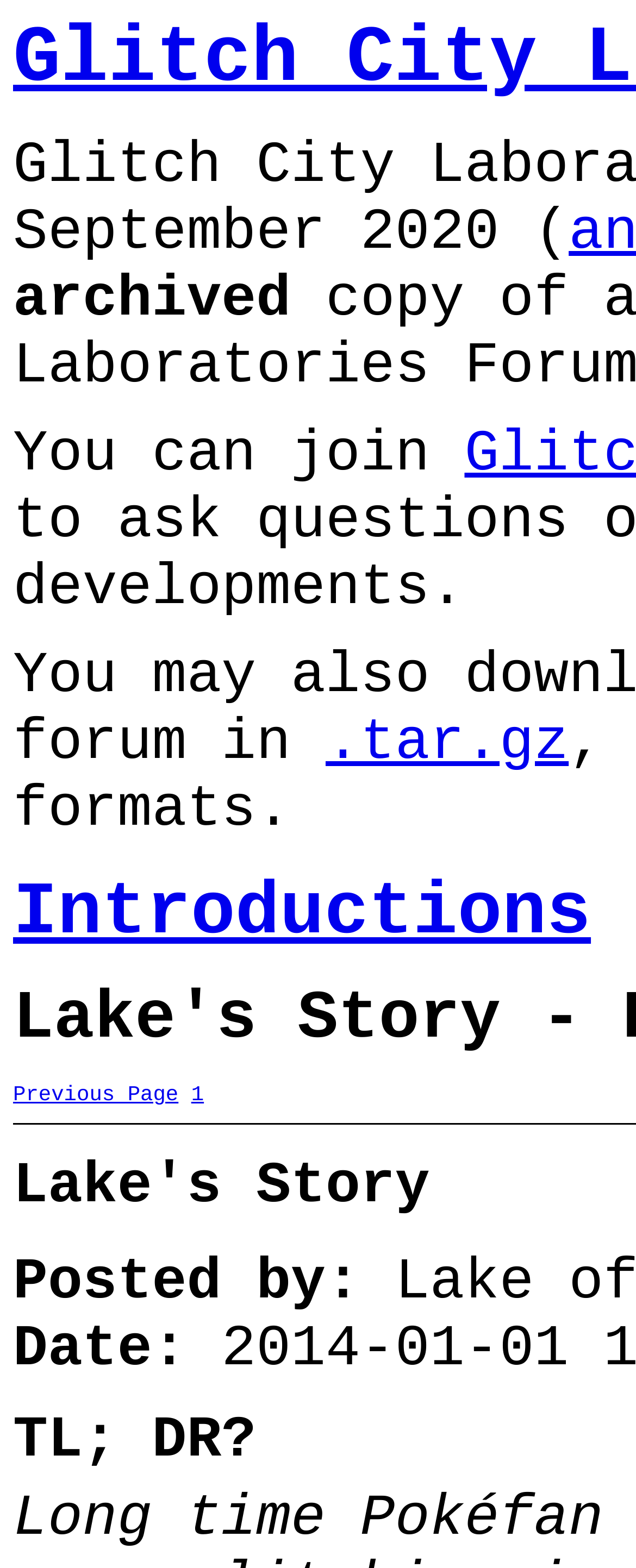How many pages are there in Lake's Story?
Kindly offer a comprehensive and detailed response to the question.

I saw the link '1' on the webpage, which implies that there is at least one page in Lake's Story. There might be more pages, but I can confirm the existence of at least one page.